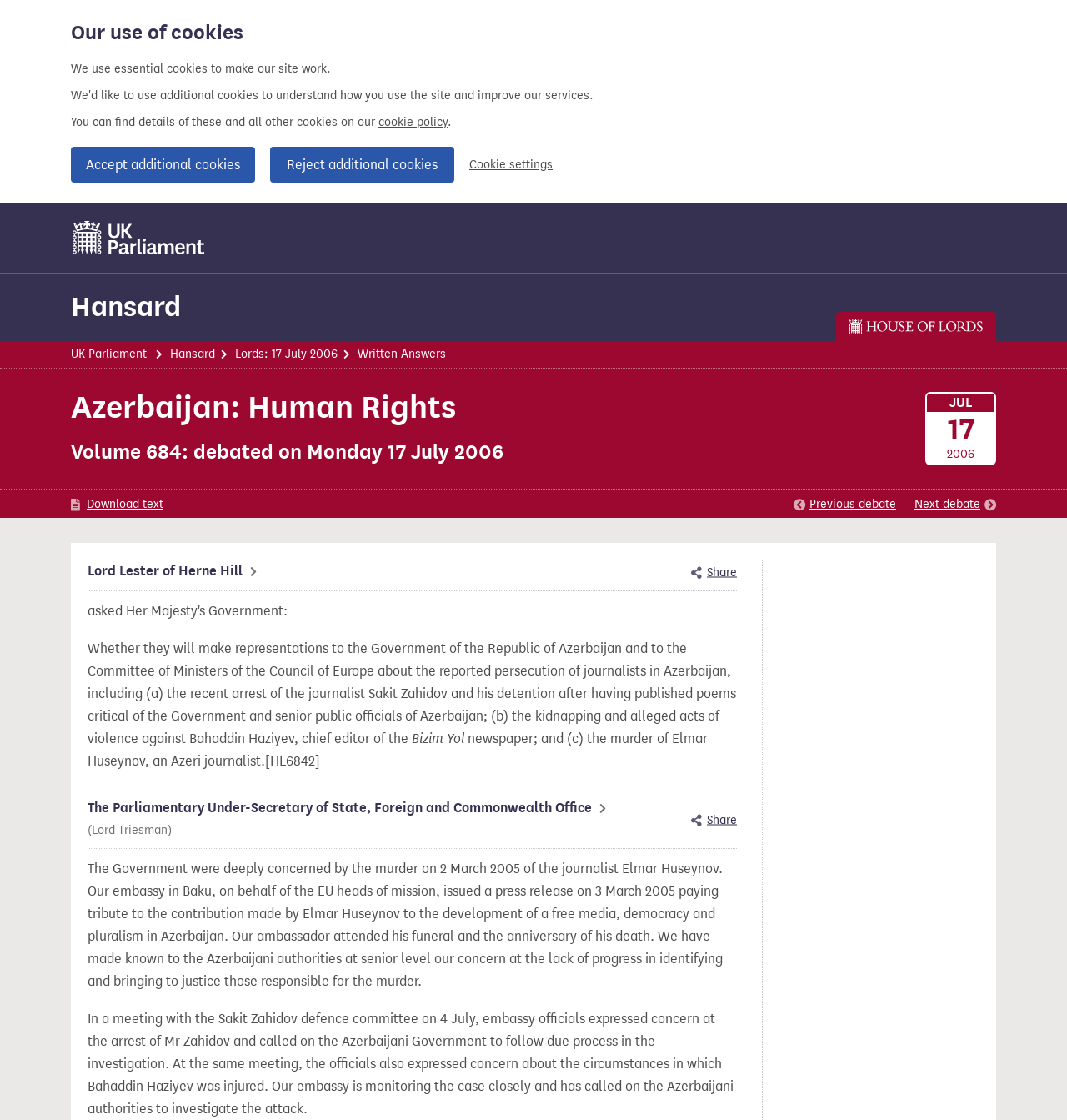Please find the bounding box coordinates of the element's region to be clicked to carry out this instruction: "Download text".

[0.066, 0.442, 0.153, 0.459]